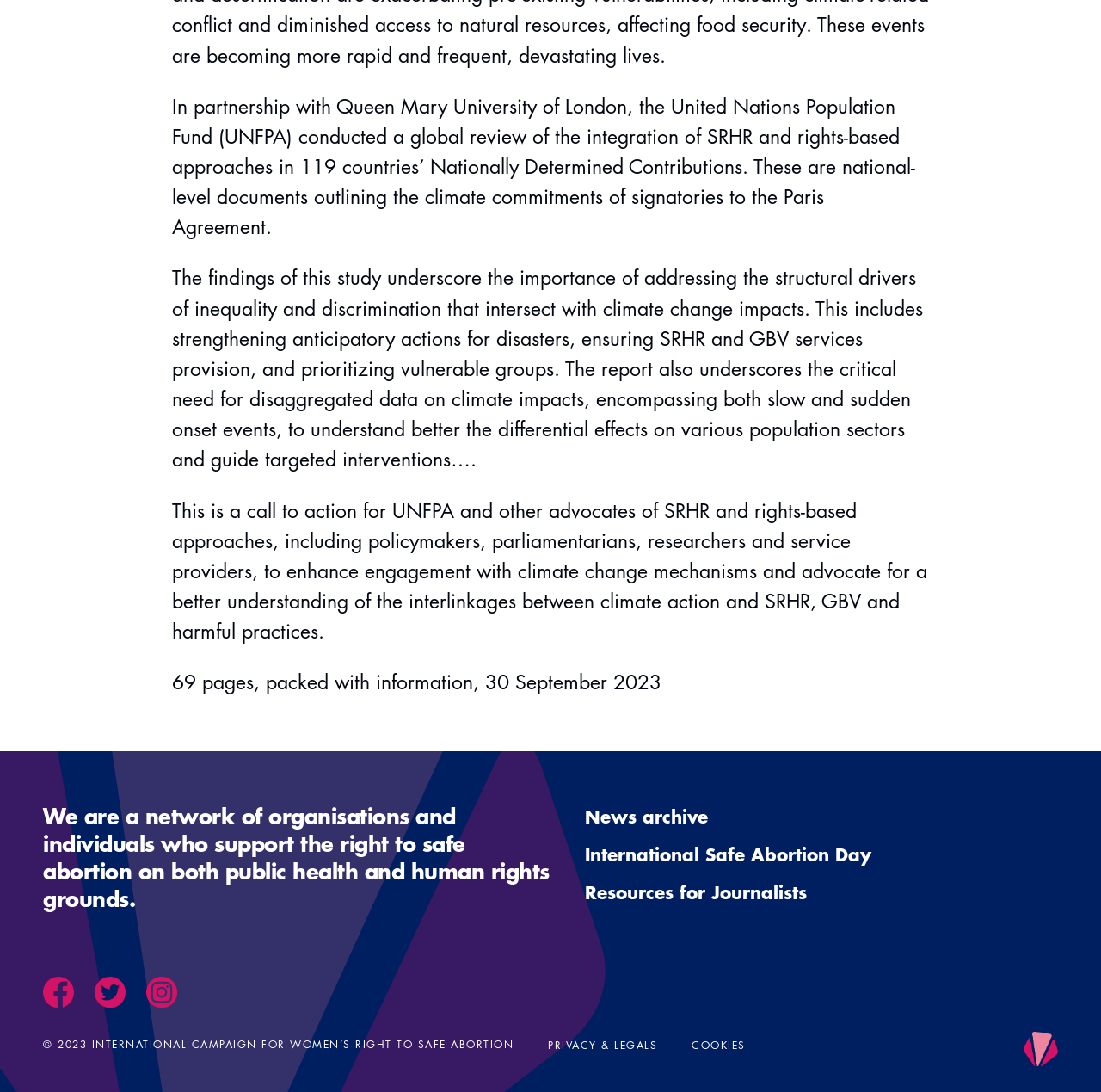Determine the bounding box coordinates of the region I should click to achieve the following instruction: "Follow on Facebook". Ensure the bounding box coordinates are four float numbers between 0 and 1, i.e., [left, top, right, bottom].

[0.039, 0.895, 0.067, 0.923]